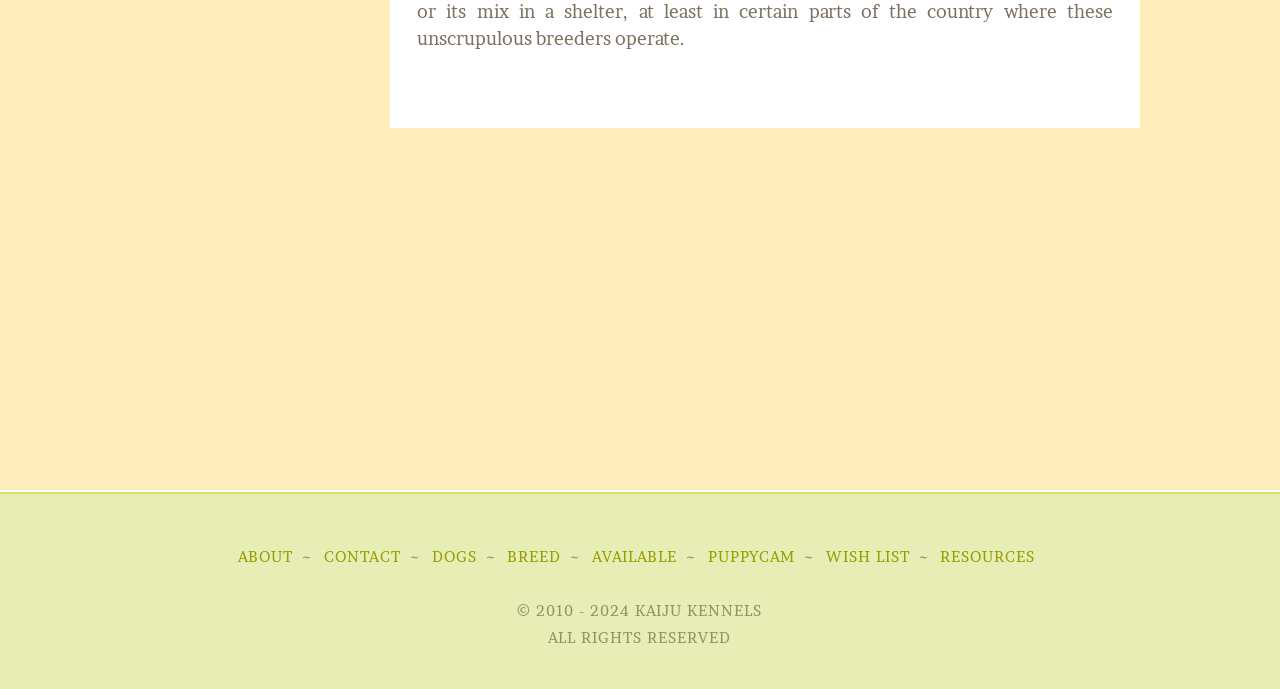Bounding box coordinates are specified in the format (top-left x, top-left y, bottom-right x, bottom-right y). All values are floating point numbers bounded between 0 and 1. Please provide the bounding box coordinate of the region this sentence describes: Wish List

[0.645, 0.793, 0.711, 0.821]